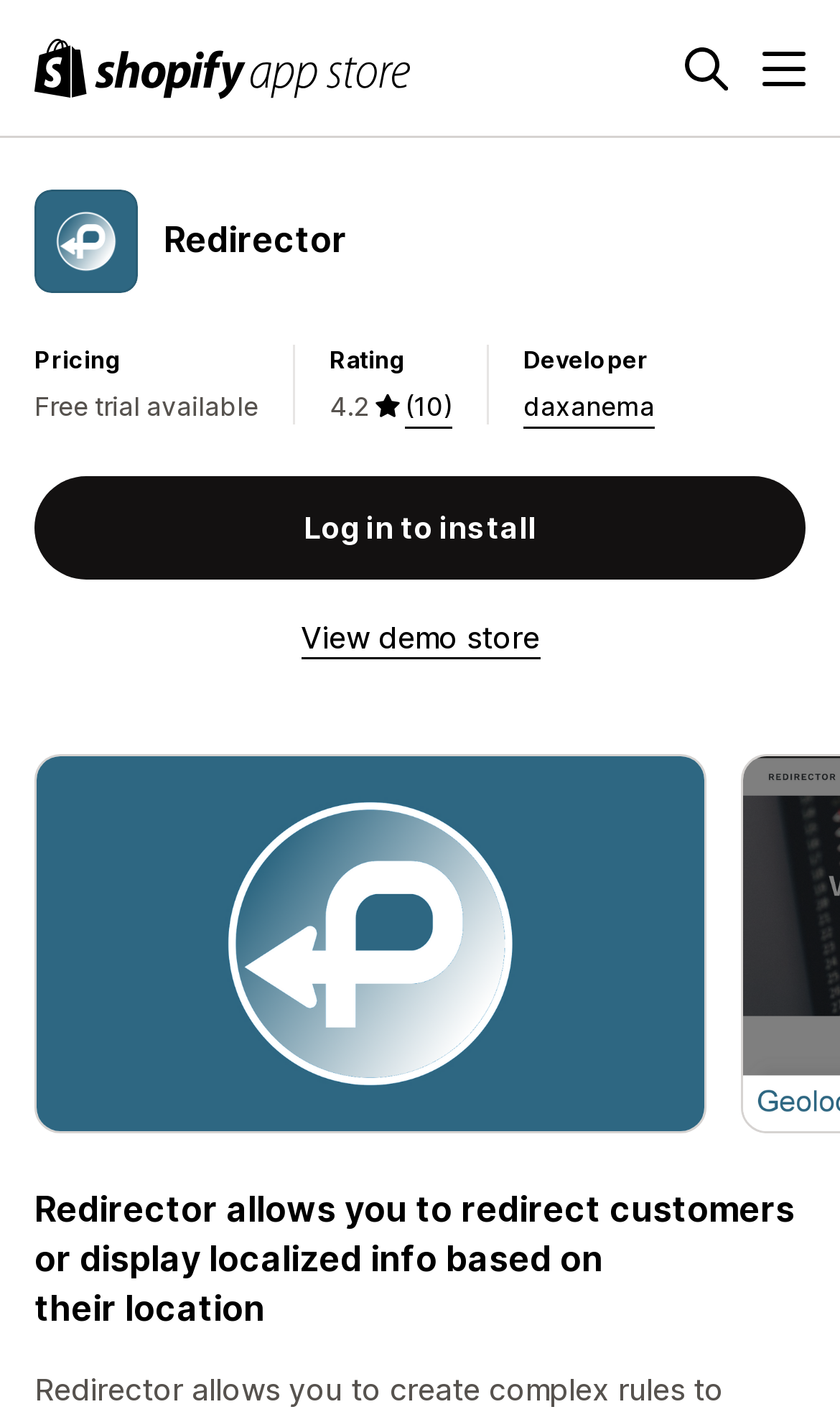Using the description "aria-label="Shopify App Store logo"", predict the bounding box of the relevant HTML element.

[0.041, 0.027, 0.49, 0.069]